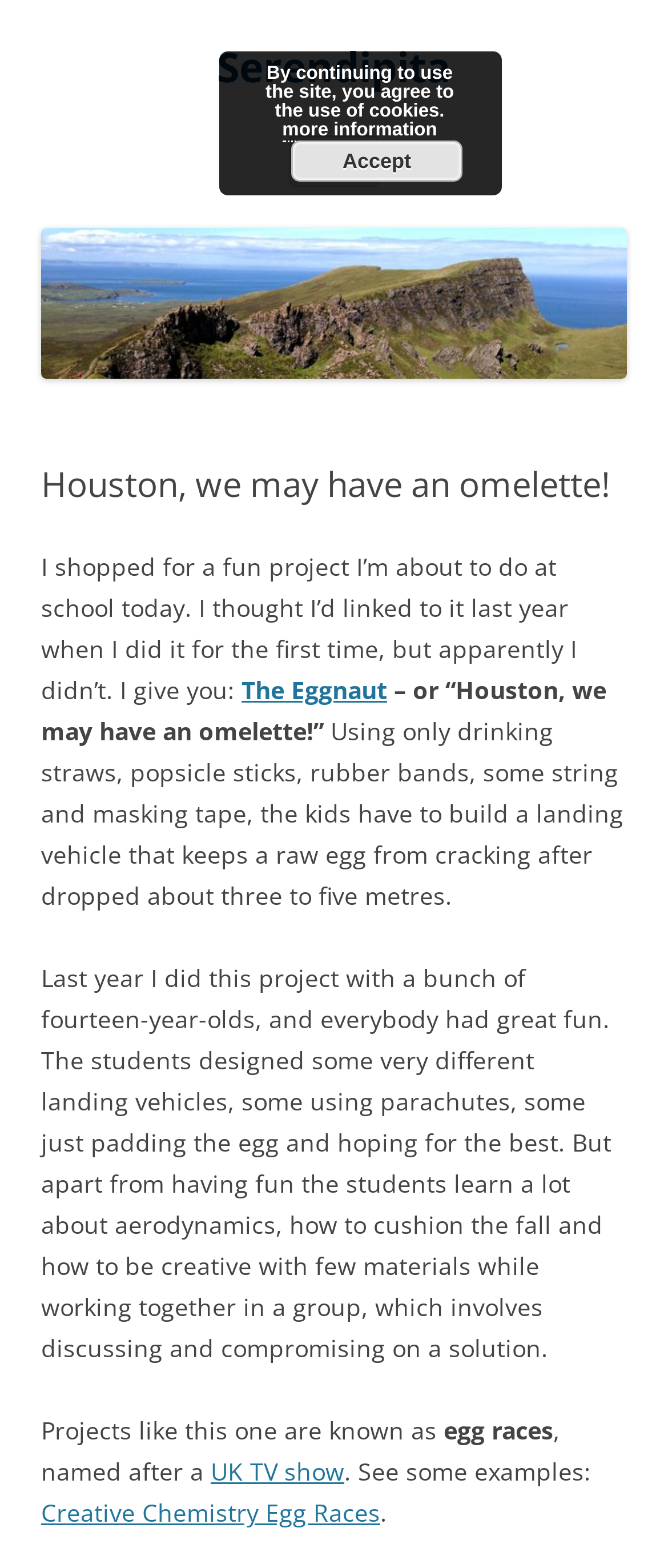Find the bounding box coordinates of the element to click in order to complete this instruction: "Explore 'Creative Chemistry Egg Races'". The bounding box coordinates must be four float numbers between 0 and 1, denoted as [left, top, right, bottom].

[0.062, 0.955, 0.569, 0.975]